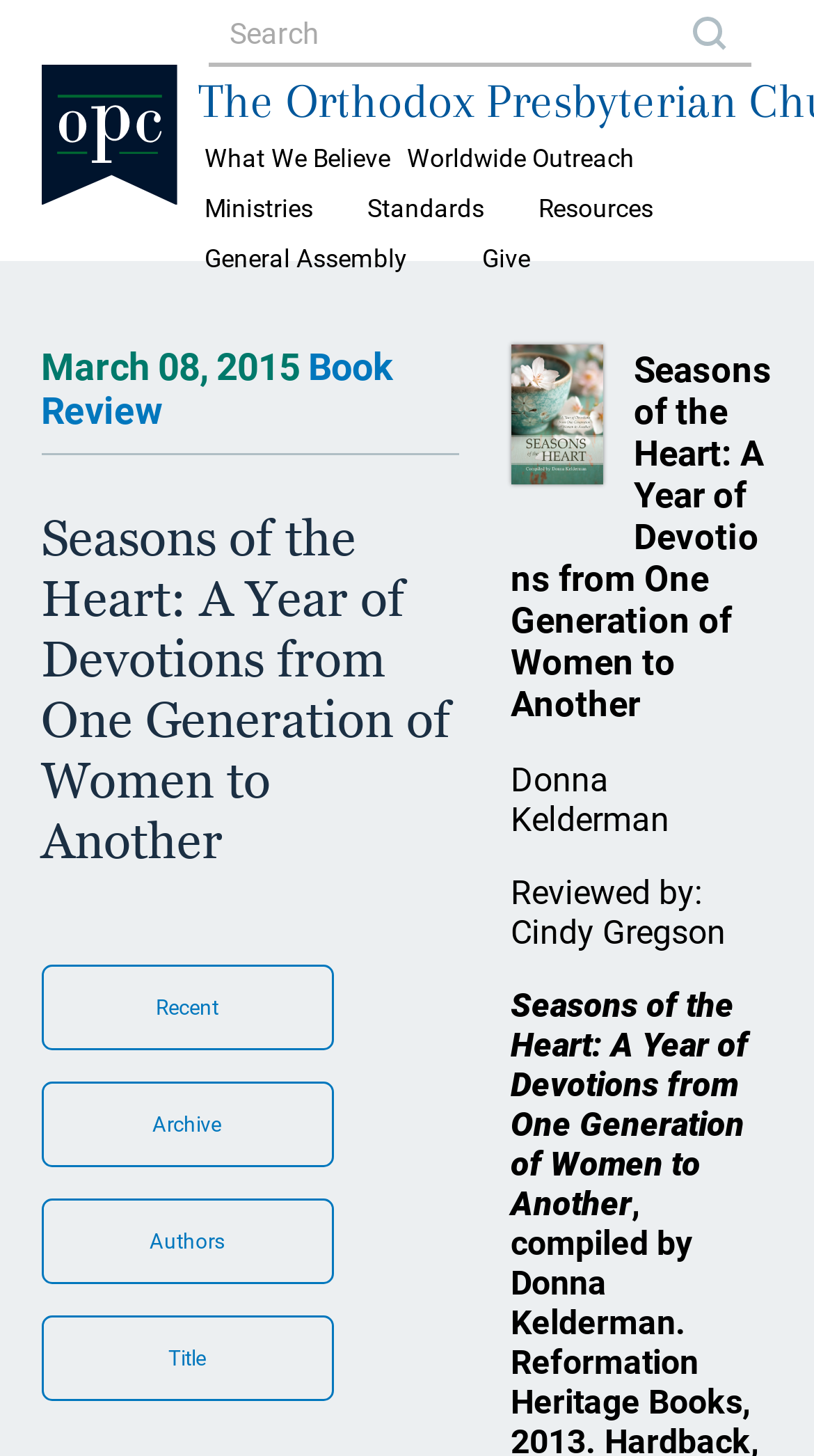Find the bounding box coordinates of the element you need to click on to perform this action: 'Click on What We Believe'. The coordinates should be represented by four float values between 0 and 1, in the format [left, top, right, bottom].

[0.251, 0.099, 0.479, 0.119]